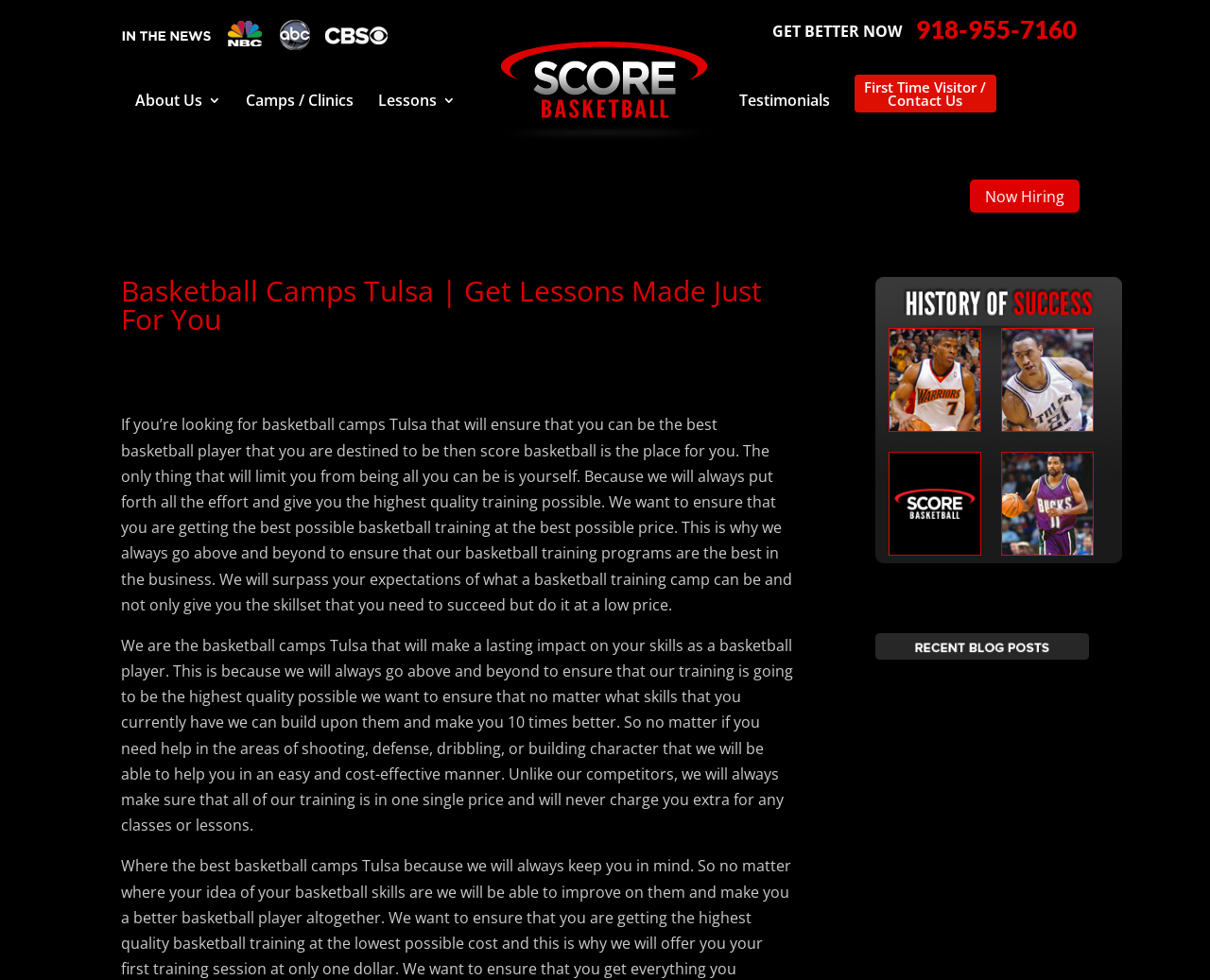Highlight the bounding box coordinates of the element that should be clicked to carry out the following instruction: "Read testimonials". The coordinates must be given as four float numbers ranging from 0 to 1, i.e., [left, top, right, bottom].

[0.611, 0.096, 0.686, 0.114]